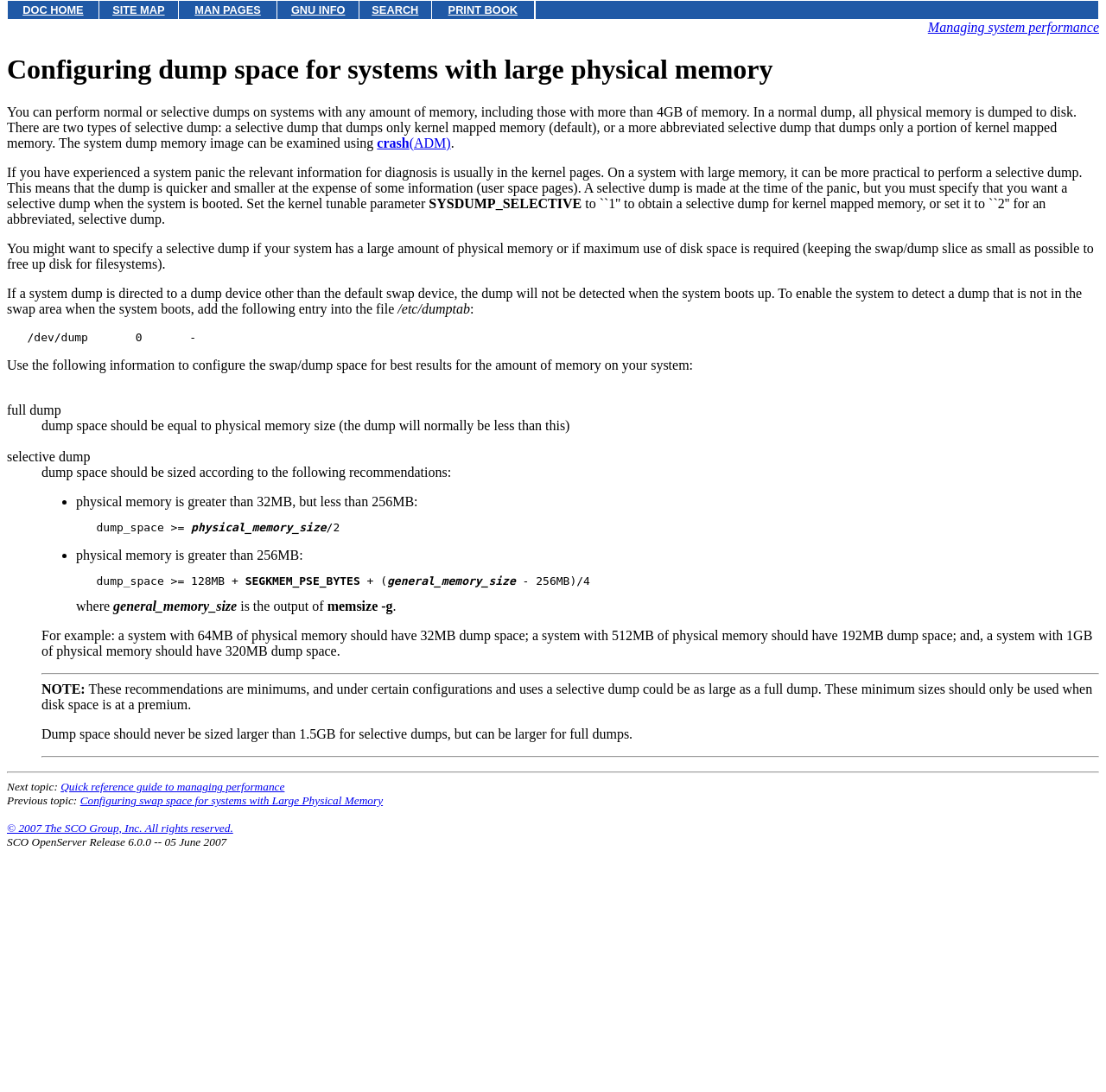Determine the bounding box coordinates of the clickable region to execute the instruction: "view Quick reference guide to managing performance". The coordinates should be four float numbers between 0 and 1, denoted as [left, top, right, bottom].

[0.055, 0.714, 0.257, 0.726]